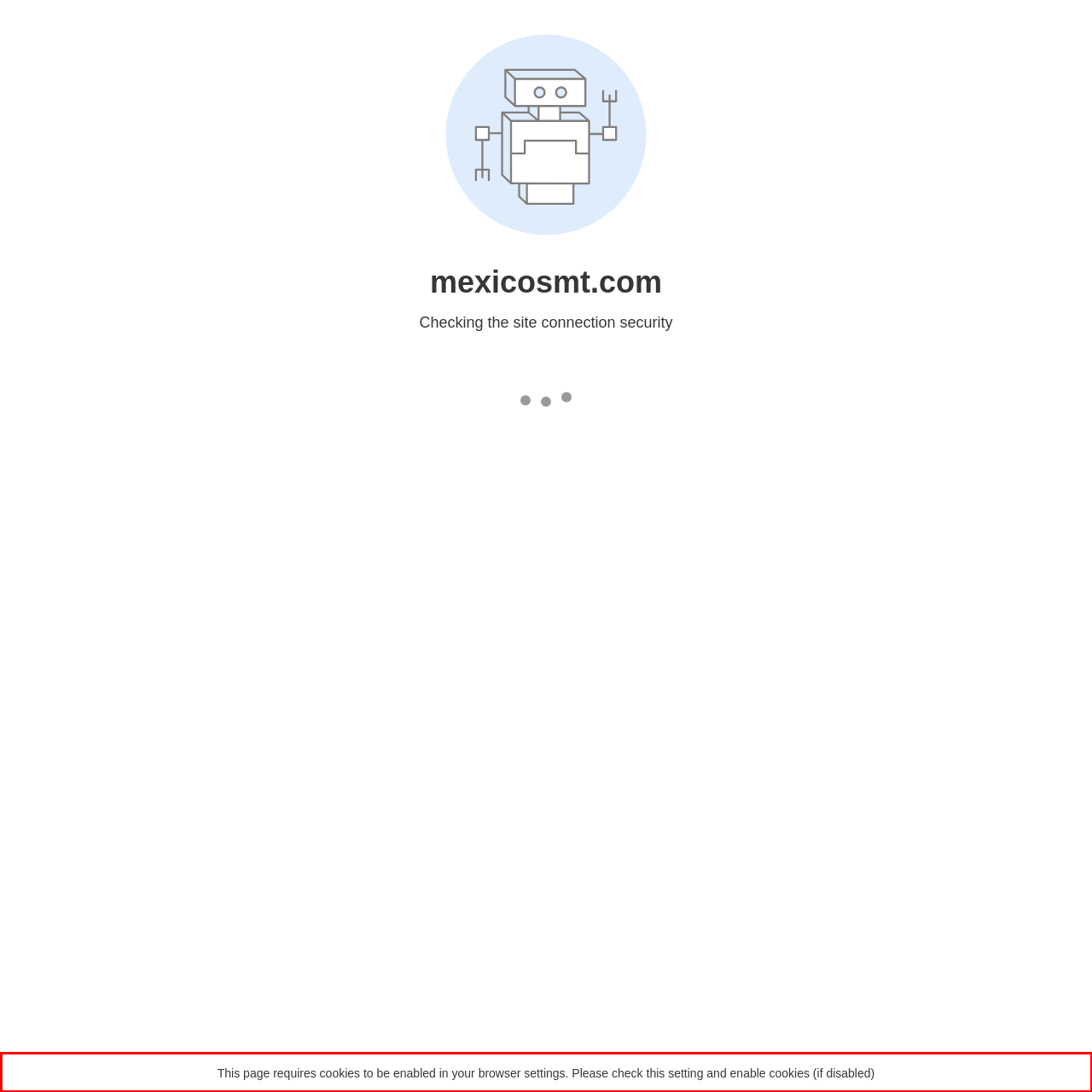Using the provided webpage screenshot, recognize the text content in the area marked by the red bounding box.

This page requires cookies to be enabled in your browser settings. Please check this setting and enable cookies (if disabled)